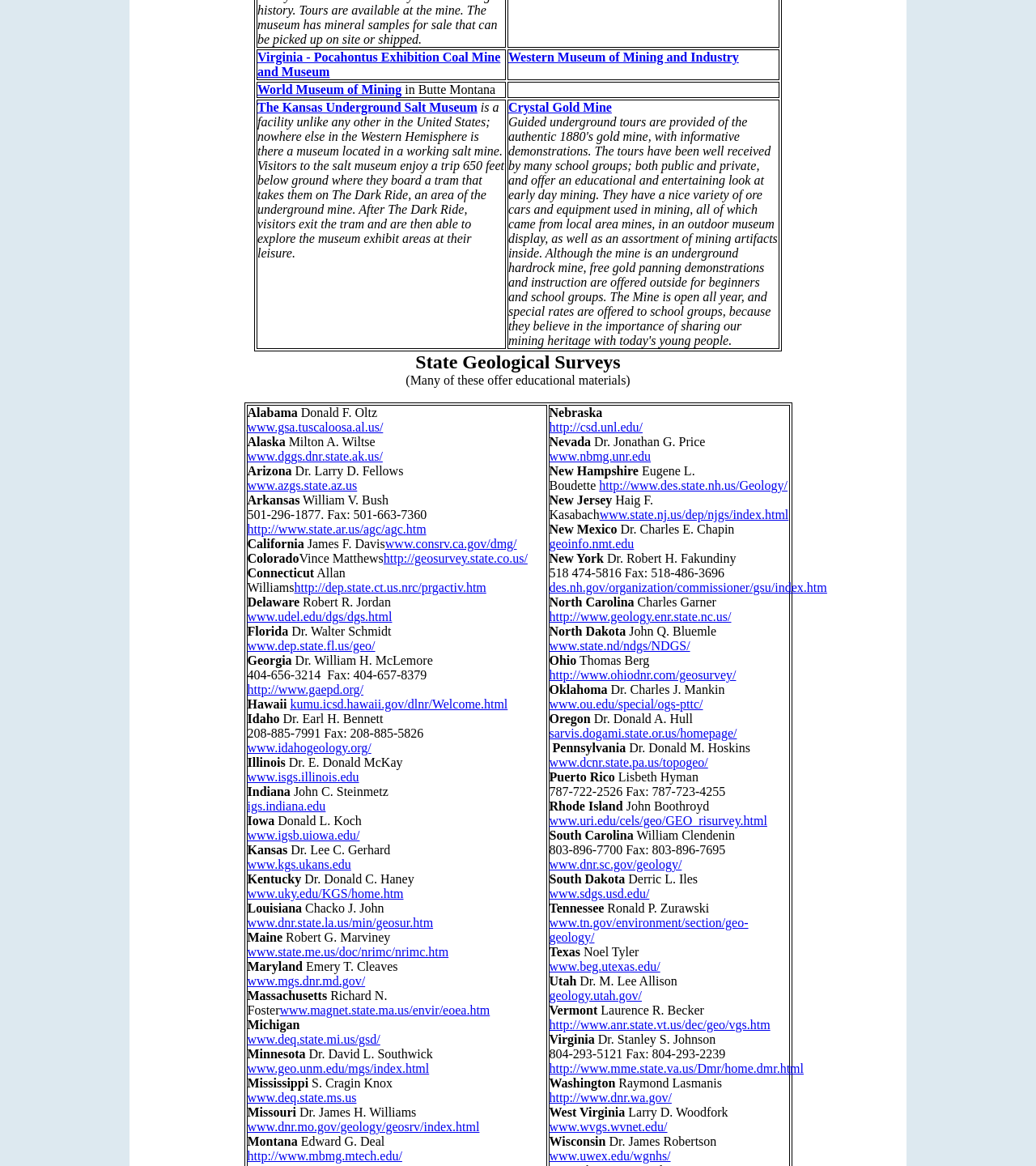What is the name of the museum in Virginia?
Please respond to the question with as much detail as possible.

I found the answer by looking at the gridcell element with the text 'Virginia - Pocahontus Exhibition Coal Mine and Museum' and its corresponding link element with the text 'Virginia - Pocahontus Exhibition Coal Mine and Museum'.